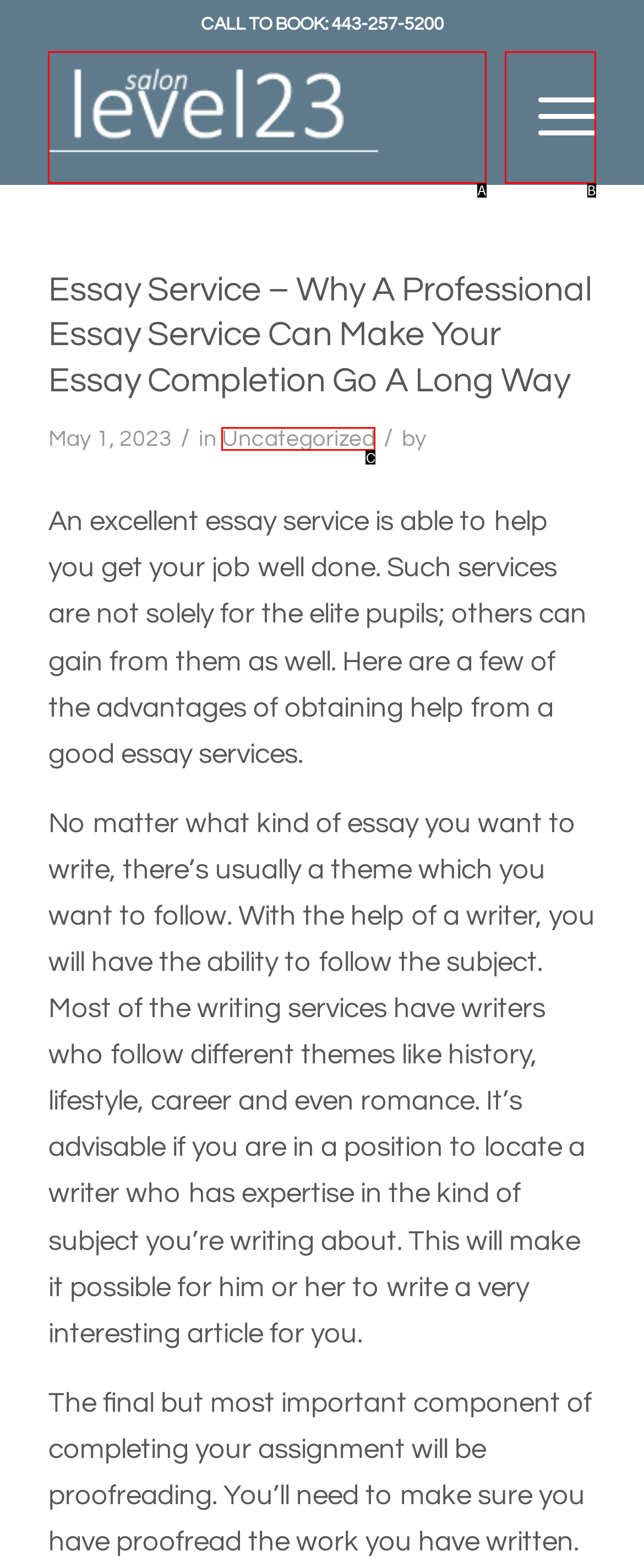Based on the element description: Menu Menu, choose the HTML element that matches best. Provide the letter of your selected option.

B